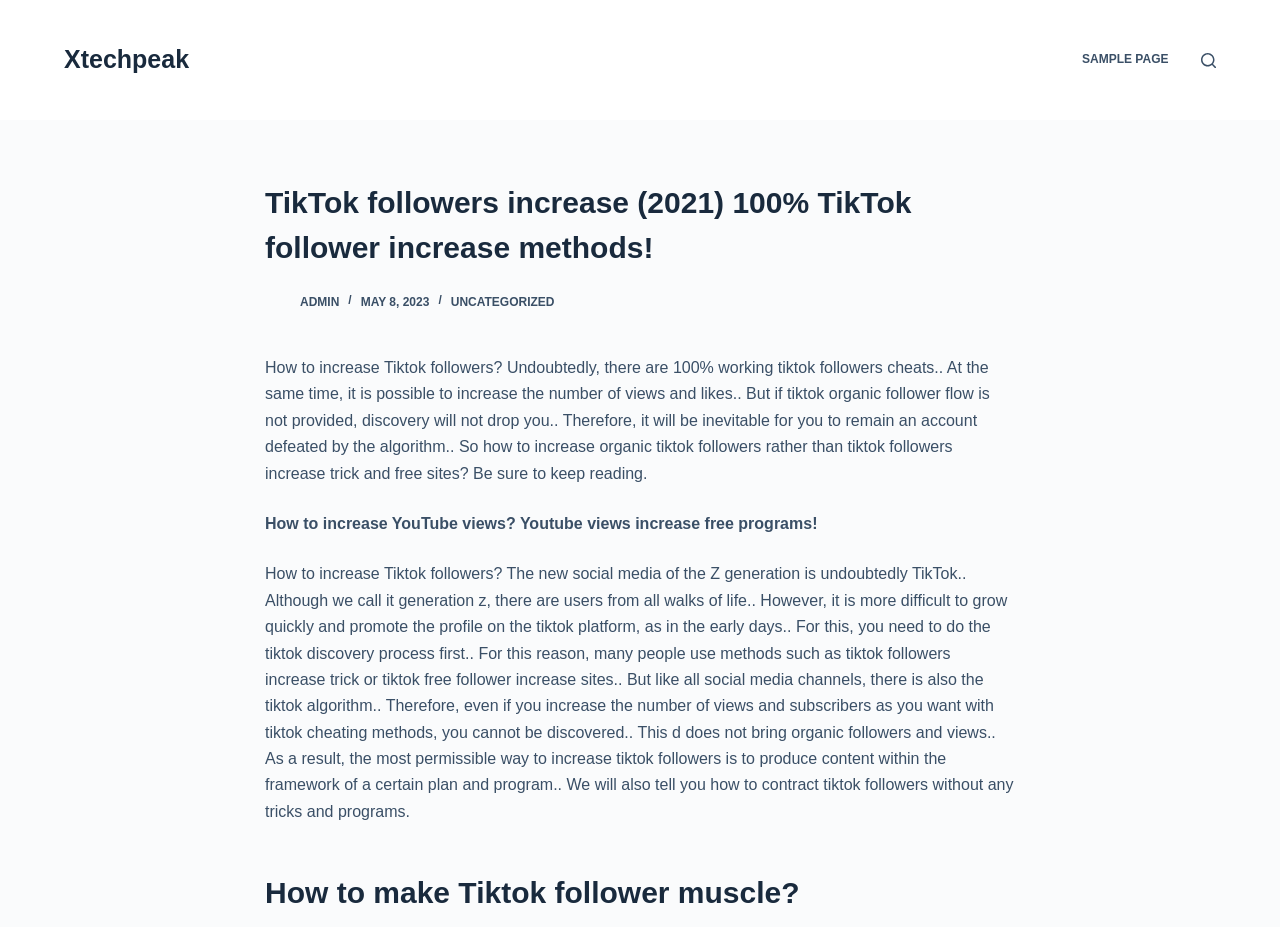Determine the bounding box for the HTML element described here: "Uncategorized". The coordinates should be given as [left, top, right, bottom] with each number being a float between 0 and 1.

[0.352, 0.318, 0.433, 0.333]